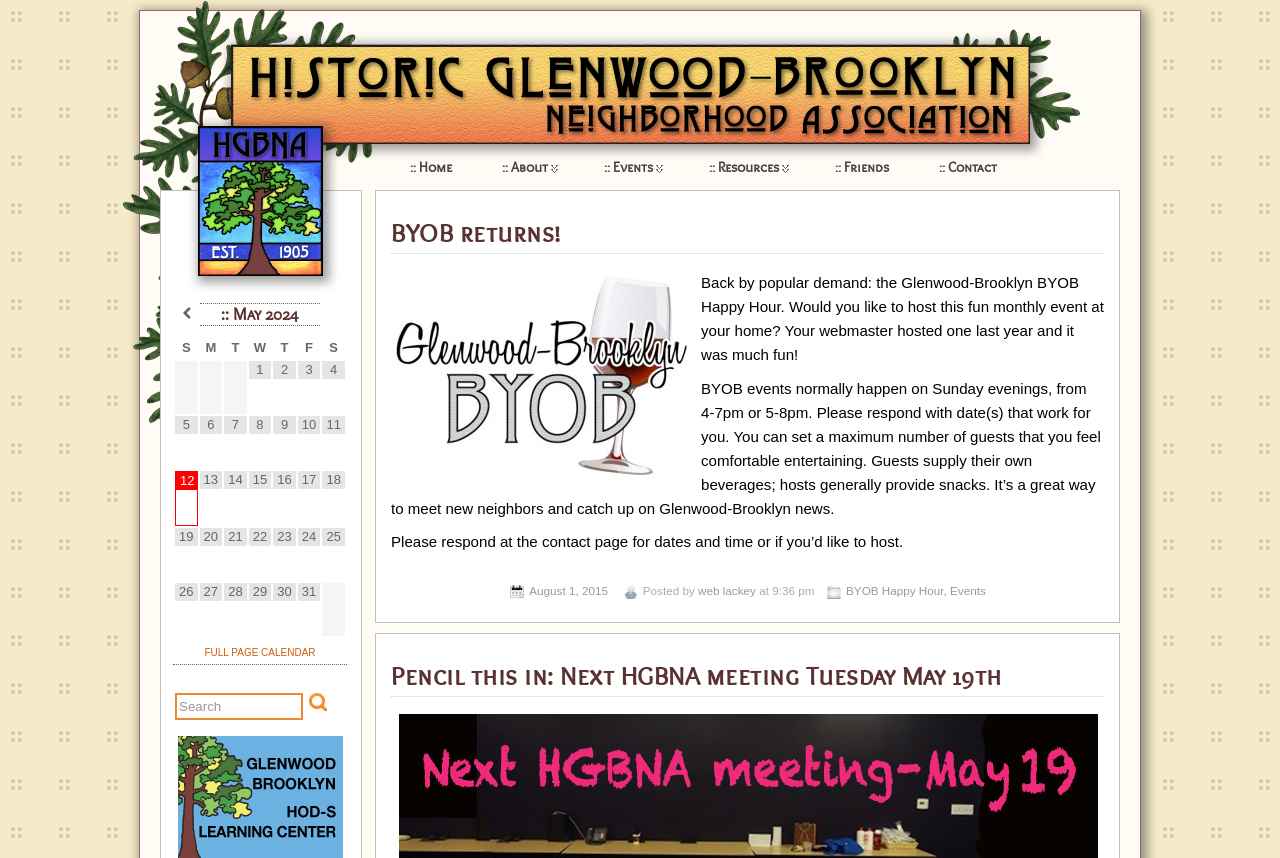Give a full account of the webpage's elements and their arrangement.

The webpage is about the Historic Glenwood-Brooklyn Neighborhood Association, with a focus on their BYOB Happy Hour event. At the top of the page, there is a large image taking up about a quarter of the screen, followed by a link to the association's homepage and a navigation menu with links to various sections of the website, including "About", "Events", "Resources", "Friends", and "Contact".

Below the navigation menu, there is a main article section that takes up most of the page. The article has a heading "BYOB returns!" and features an image of a BYOB event. The text describes the event, stating that it is back by popular demand and that anyone interested in hosting the event at their home can respond with dates and times. The article also provides details about the event, including the typical timing and what hosts are expected to provide.

Further down the page, there is another section with a heading "Pencil this in: Next HGBNA meeting Tuesday May 19th", which appears to be an announcement about an upcoming meeting.

On the left side of the page, there is a complementary section that takes up about a quarter of the screen. This section features a table with a calendar for May 2024, with each day of the week listed as a column header. The table has several rows, each representing a day of the month, with some days having numbers in the cells.

There are no other prominent images on the page besides the two mentioned earlier. The overall layout is clean and easy to navigate, with clear headings and concise text.